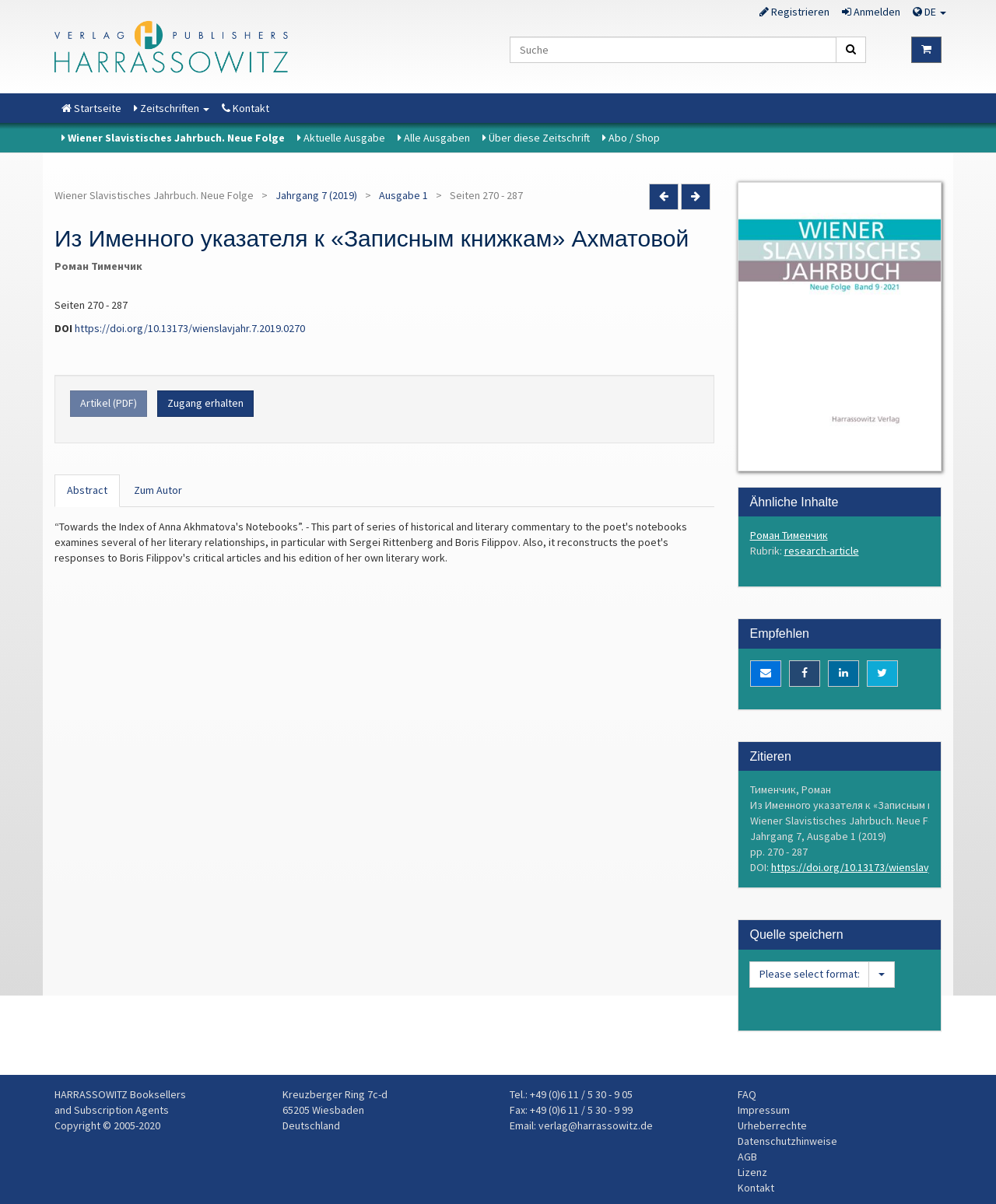Determine the bounding box coordinates of the region to click in order to accomplish the following instruction: "go to the start page". Provide the coordinates as four float numbers between 0 and 1, specifically [left, top, right, bottom].

[0.055, 0.078, 0.128, 0.101]